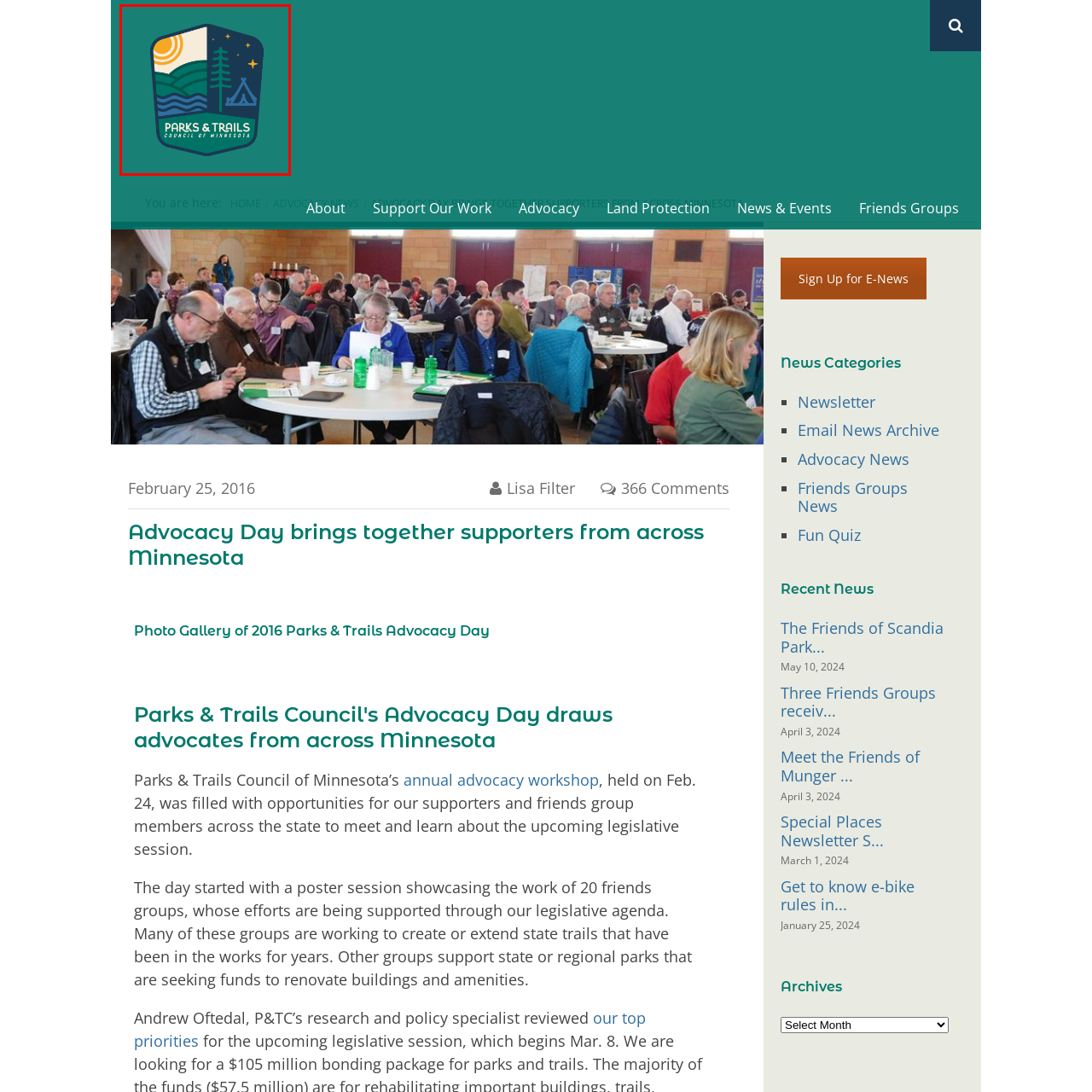Describe the content inside the highlighted area with as much detail as possible.

The image features the emblem of the Parks & Trails Council of Minnesota, symbolizing the organization's dedication to promoting and preserving the natural beauty of Minnesota's parks and trails. The emblem is styled in a vibrant, modern design, consisting of four distinct sections: a sun radiating warmth, rolling green hills, flowing water, and a lone tent nestled among stylized trees. This visual representation highlights the diversity of Minnesota's landscapes and the outdoor experiences that the council aims to protect and enhance for visitors. The text prominently displays "Parks & Trails" at the bottom, reinforcing the council's mission to serve both the parks and trail systems throughout Minnesota. This image is integral to the council's branding and embodies their commitment to fostering outdoor advocacy and enjoyment for all.